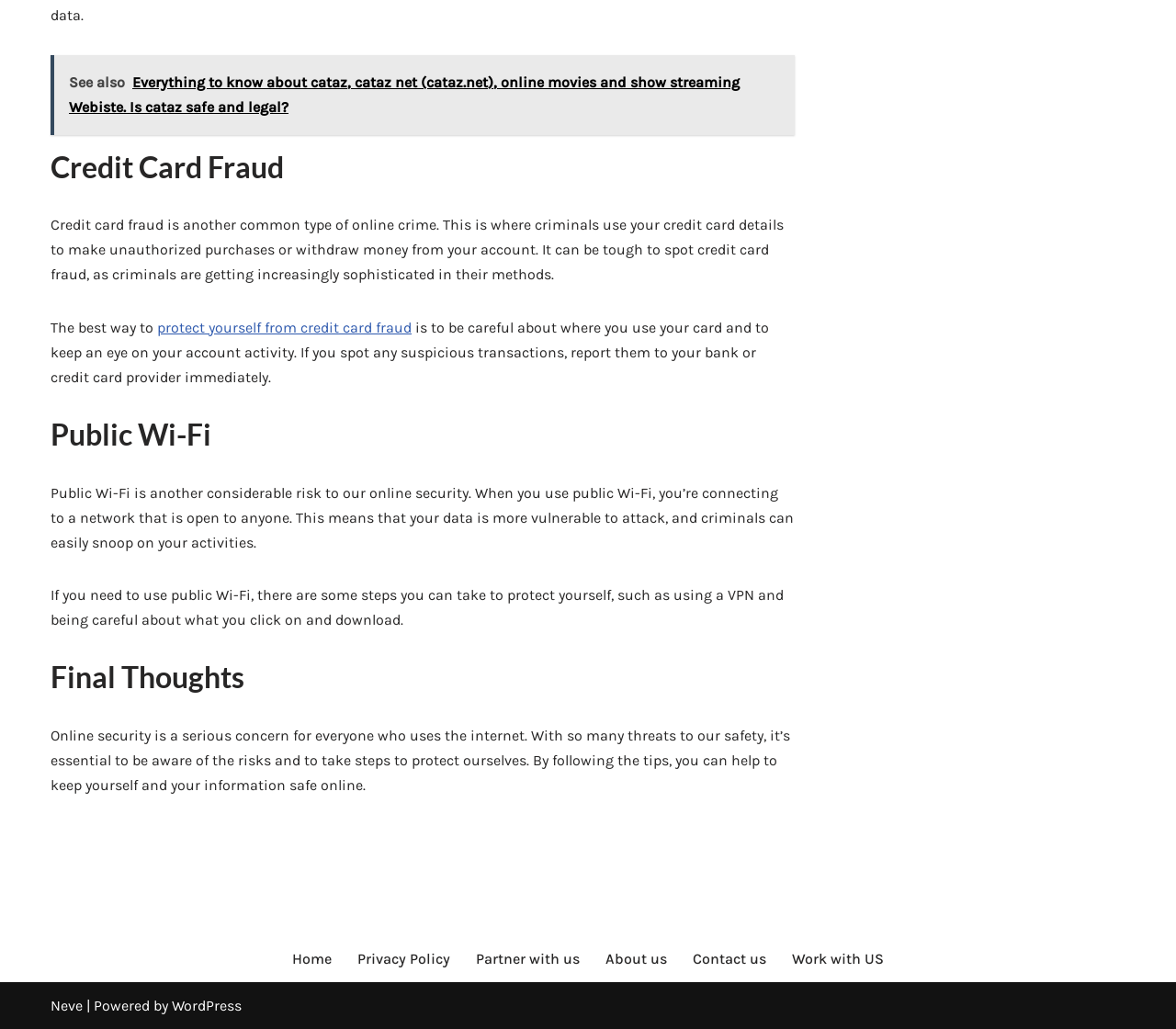Can you look at the image and give a comprehensive answer to the question:
What is the name of the content management system used by this website?

The webpage's footer section contains a link to 'WordPress', indicating that it is the content management system used by this website.